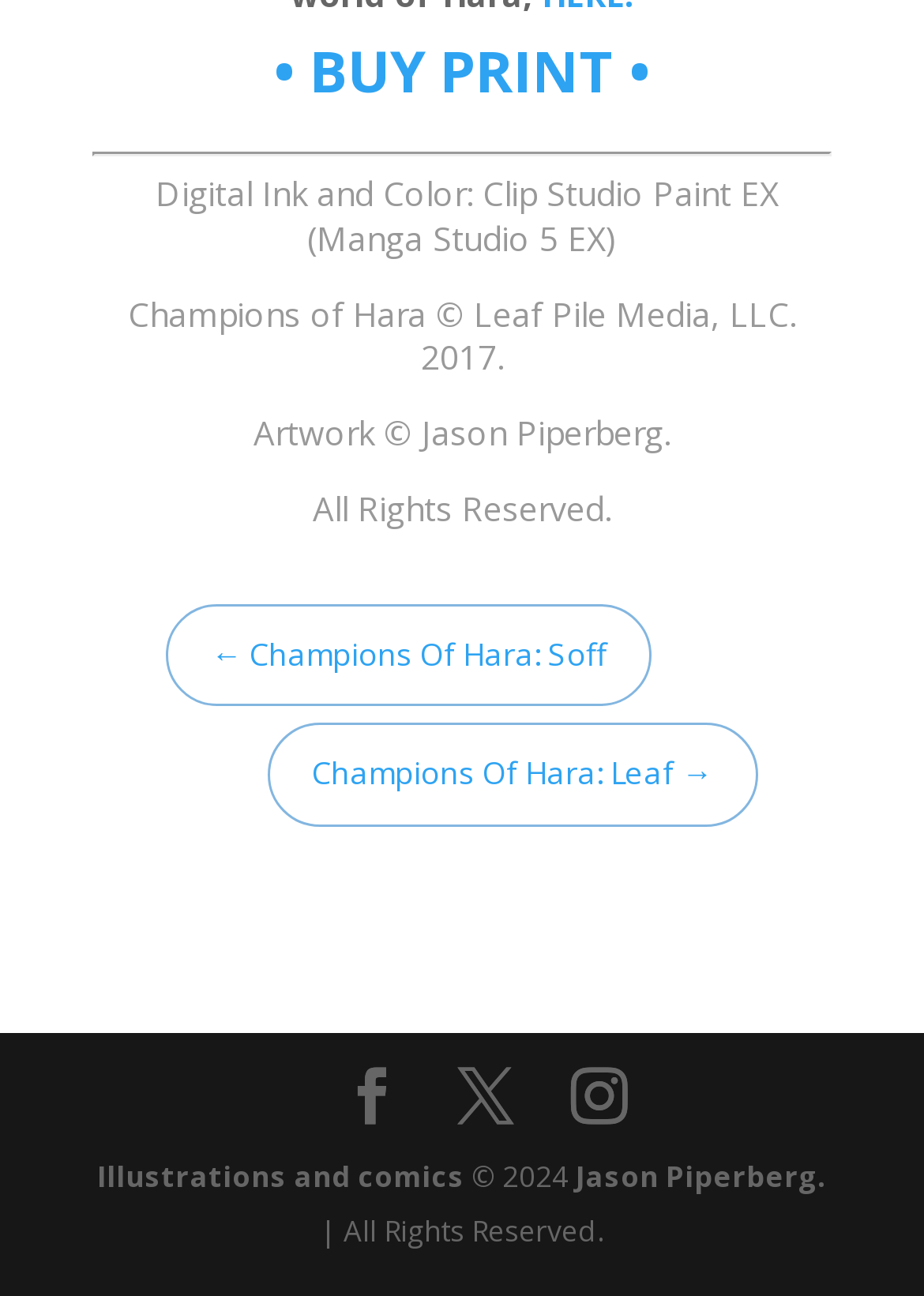Provide your answer in one word or a succinct phrase for the question: 
What is the category of the artwork?

Illustrations and comics